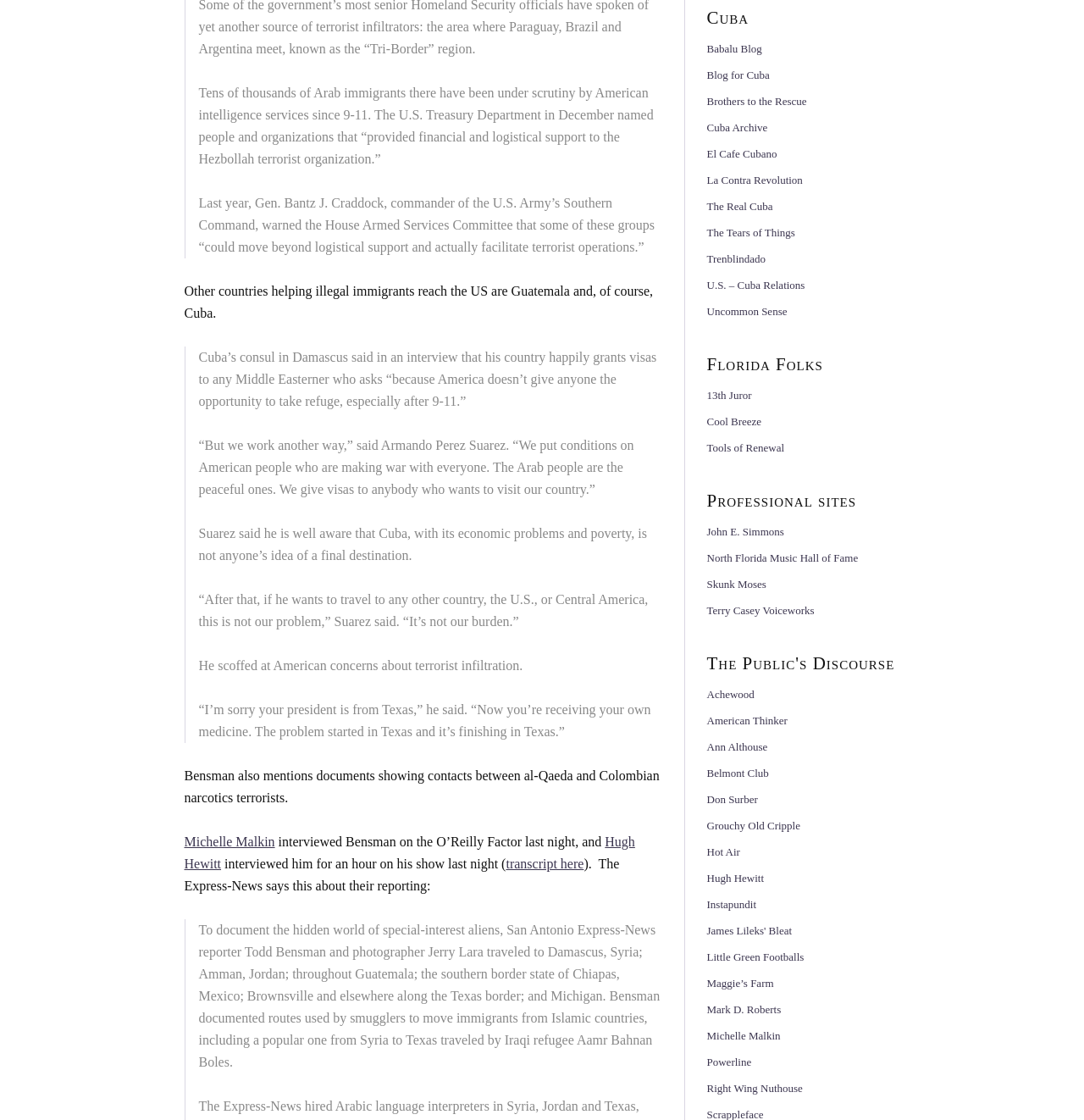What is the topic of the article?
Please answer the question with a detailed and comprehensive explanation.

The article discusses the issue of Arab immigrants in the US and their potential connections to terrorist organizations, citing examples from Cuba and Guatemala.